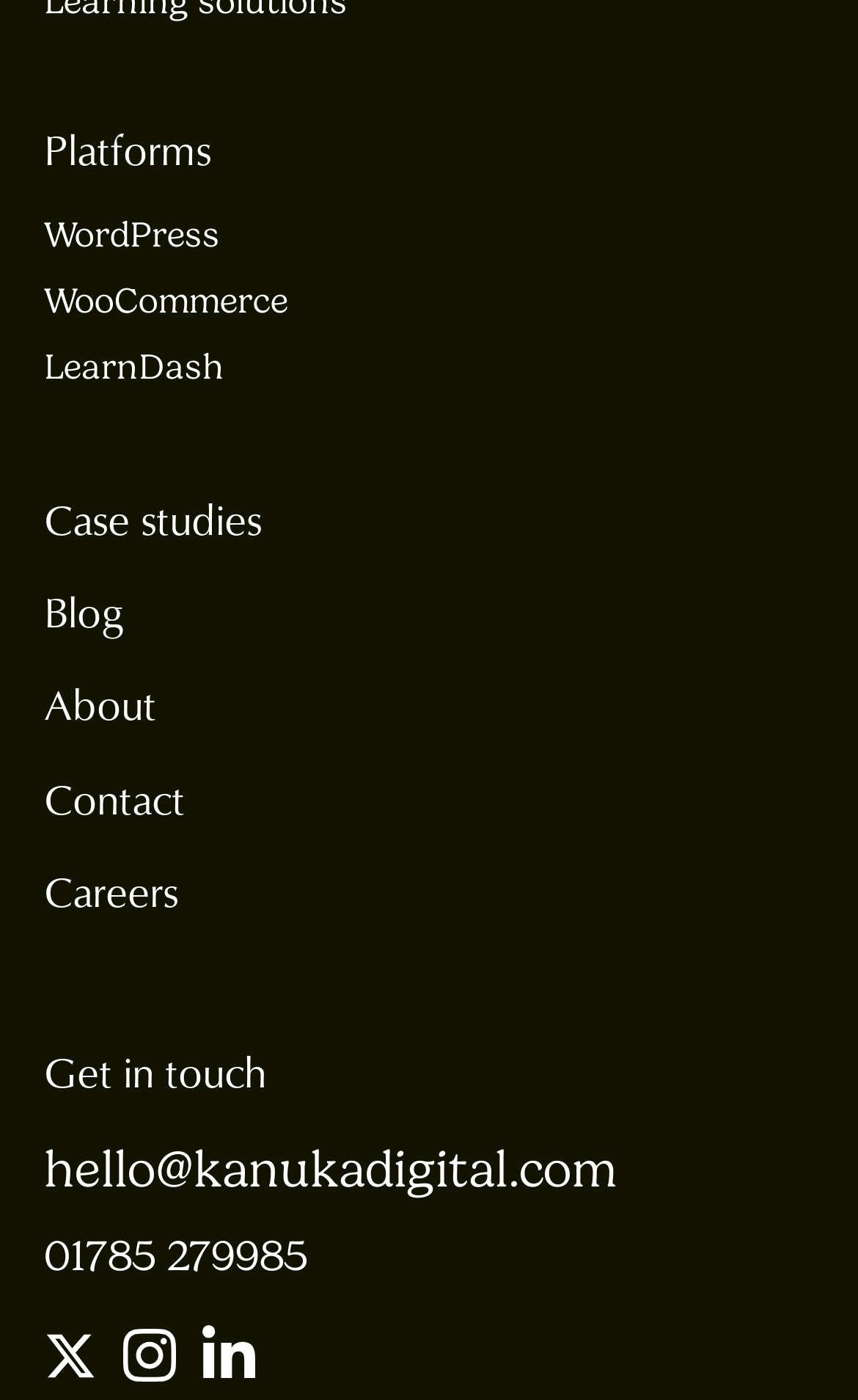What is the last link listed in the top section?
Can you give a detailed and elaborate answer to the question?

The last link listed in the top section is Careers, which is a link element located at the top of the webpage with a bounding box coordinate of [0.051, 0.615, 0.208, 0.658].